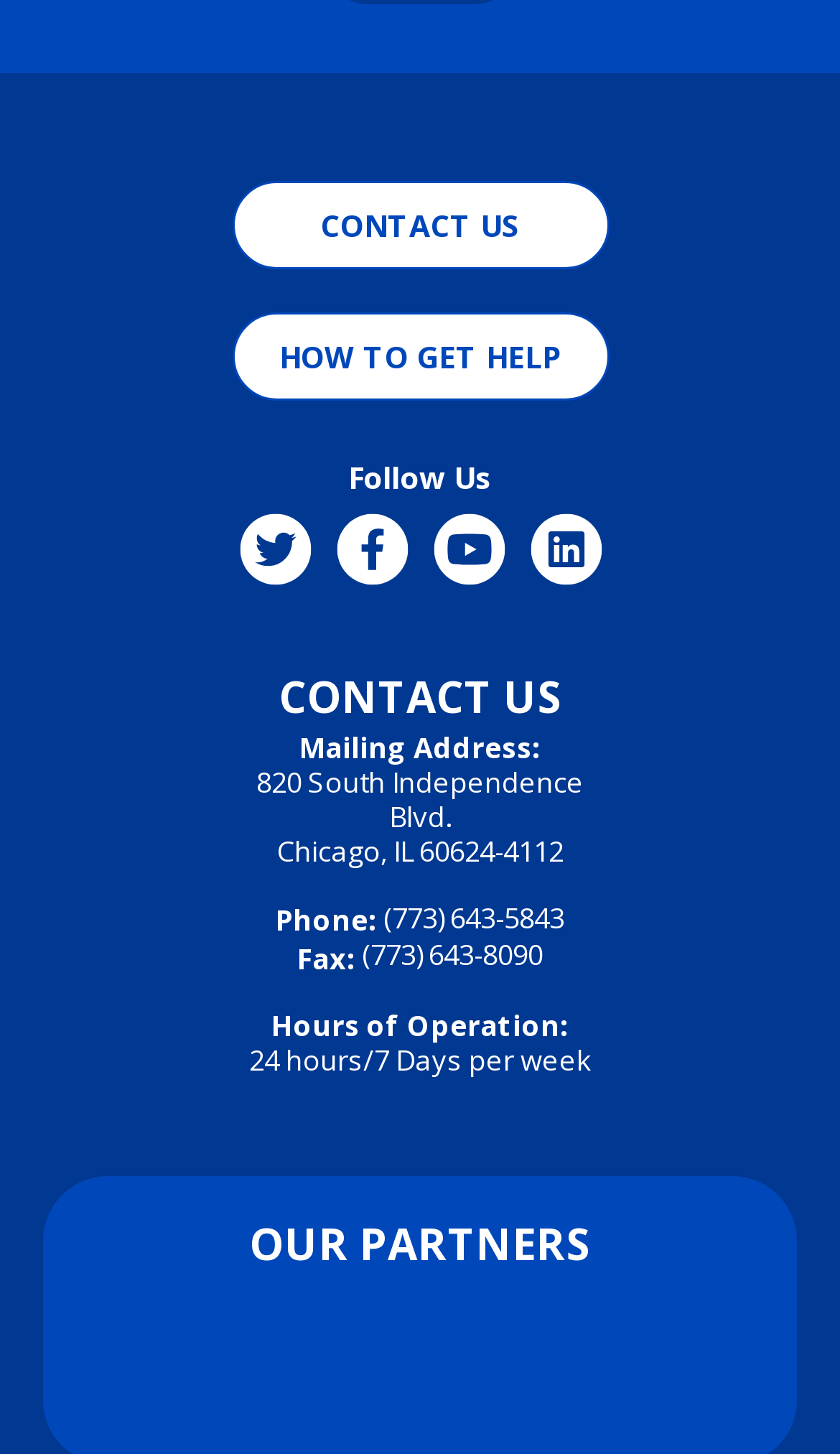Identify the bounding box for the element characterized by the following description: "How to get help".

[0.276, 0.215, 0.724, 0.276]